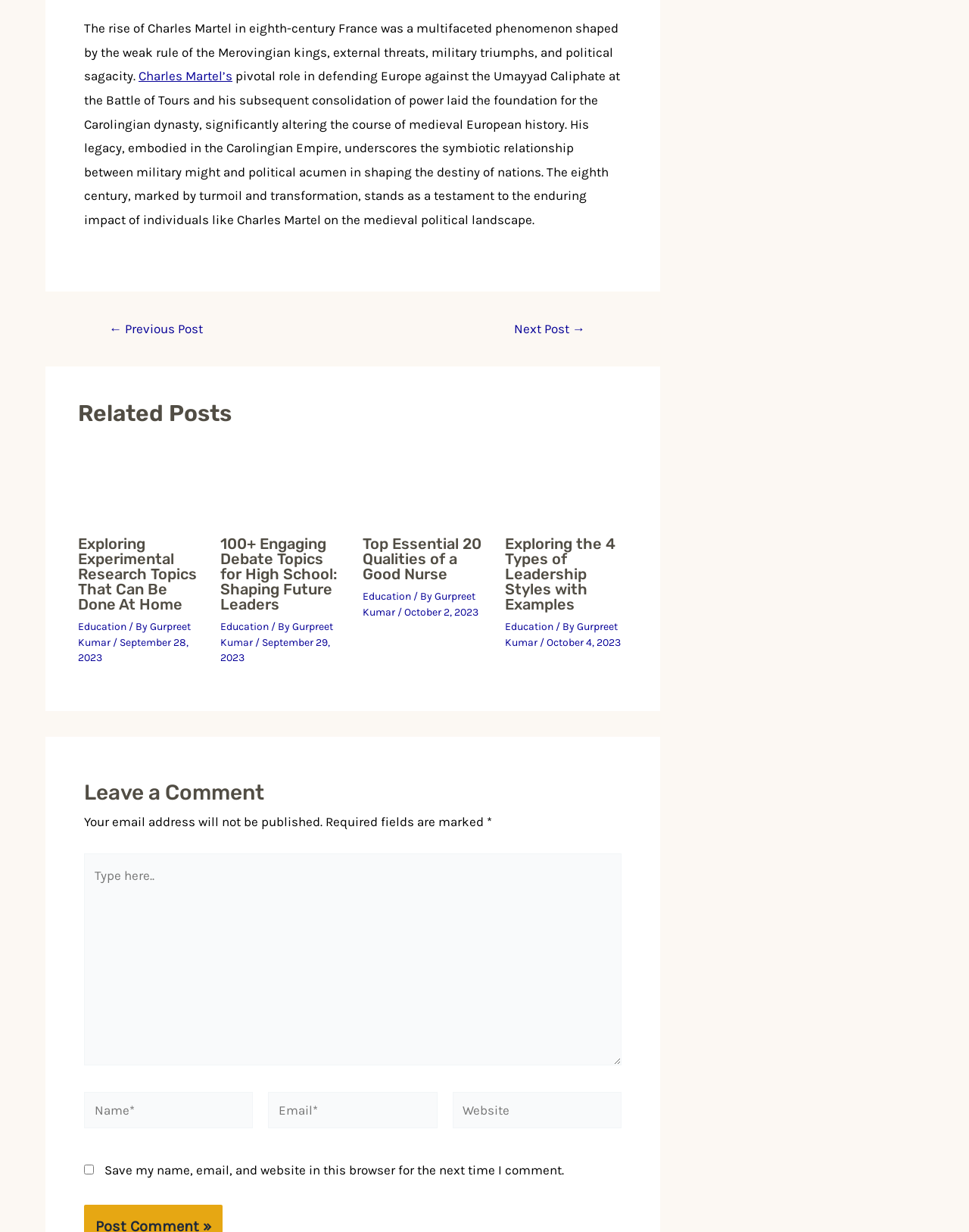Find the bounding box coordinates of the area that needs to be clicked in order to achieve the following instruction: "Read the article 'Experimental Research Topics That Can Be Done At Home'". The coordinates should be specified as four float numbers between 0 and 1, i.e., [left, top, right, bottom].

[0.08, 0.389, 0.207, 0.402]